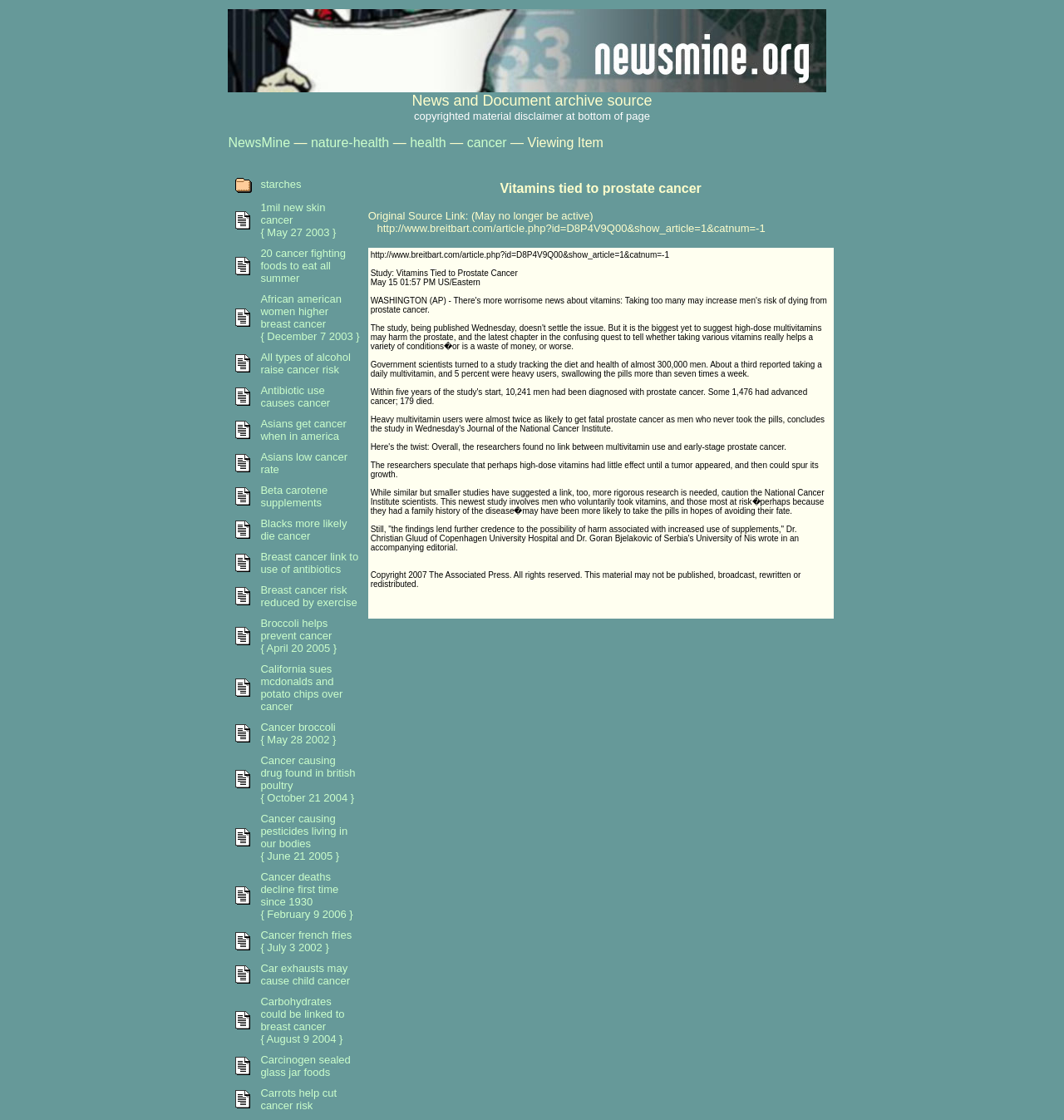Please indicate the bounding box coordinates of the element's region to be clicked to achieve the instruction: "Click the '20 cancer fighting foods to eat all summer' link". Provide the coordinates as four float numbers between 0 and 1, i.e., [left, top, right, bottom].

[0.245, 0.219, 0.325, 0.254]